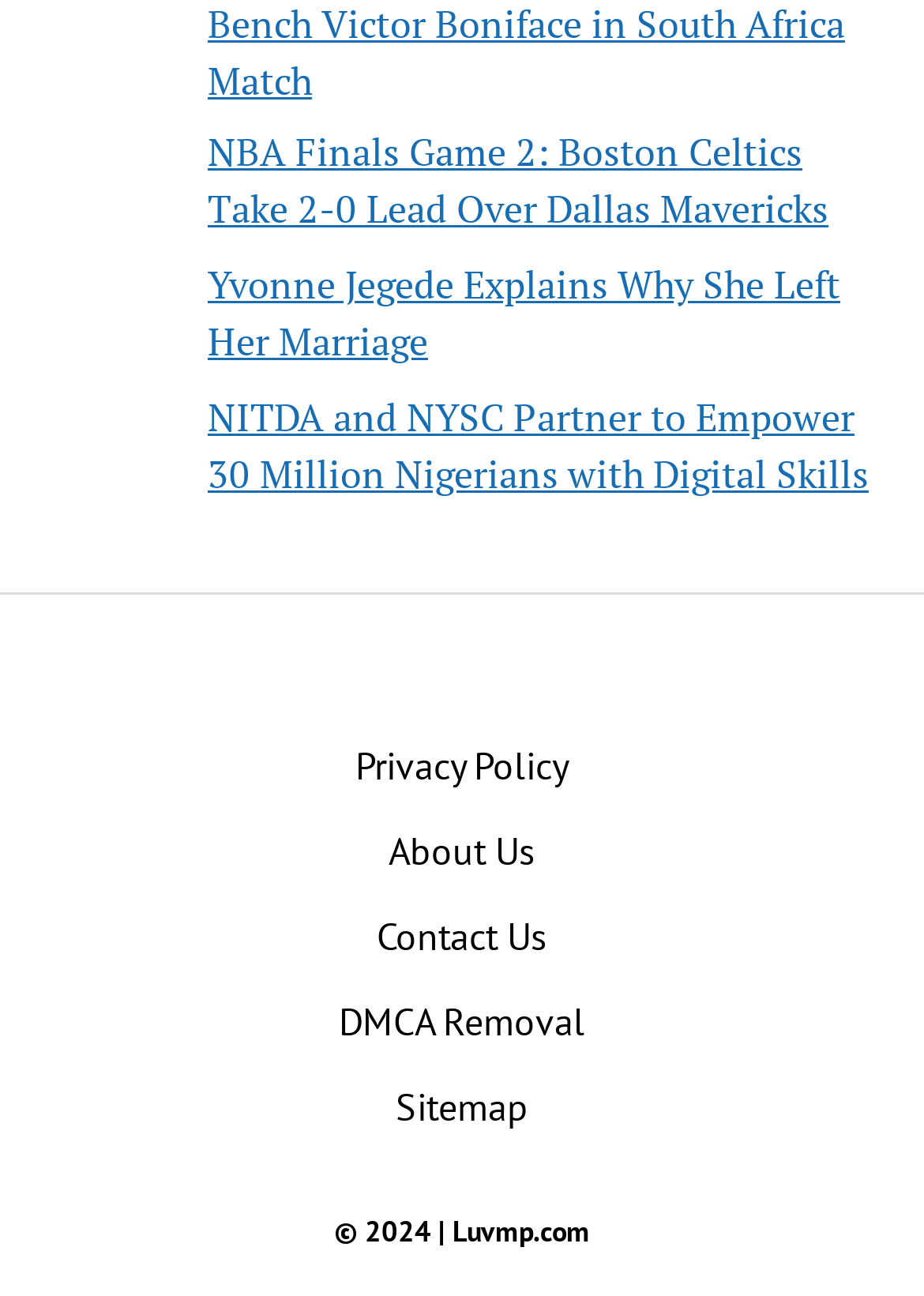Please give a short response to the question using one word or a phrase:
What is the topic of the first image?

NBA Finals